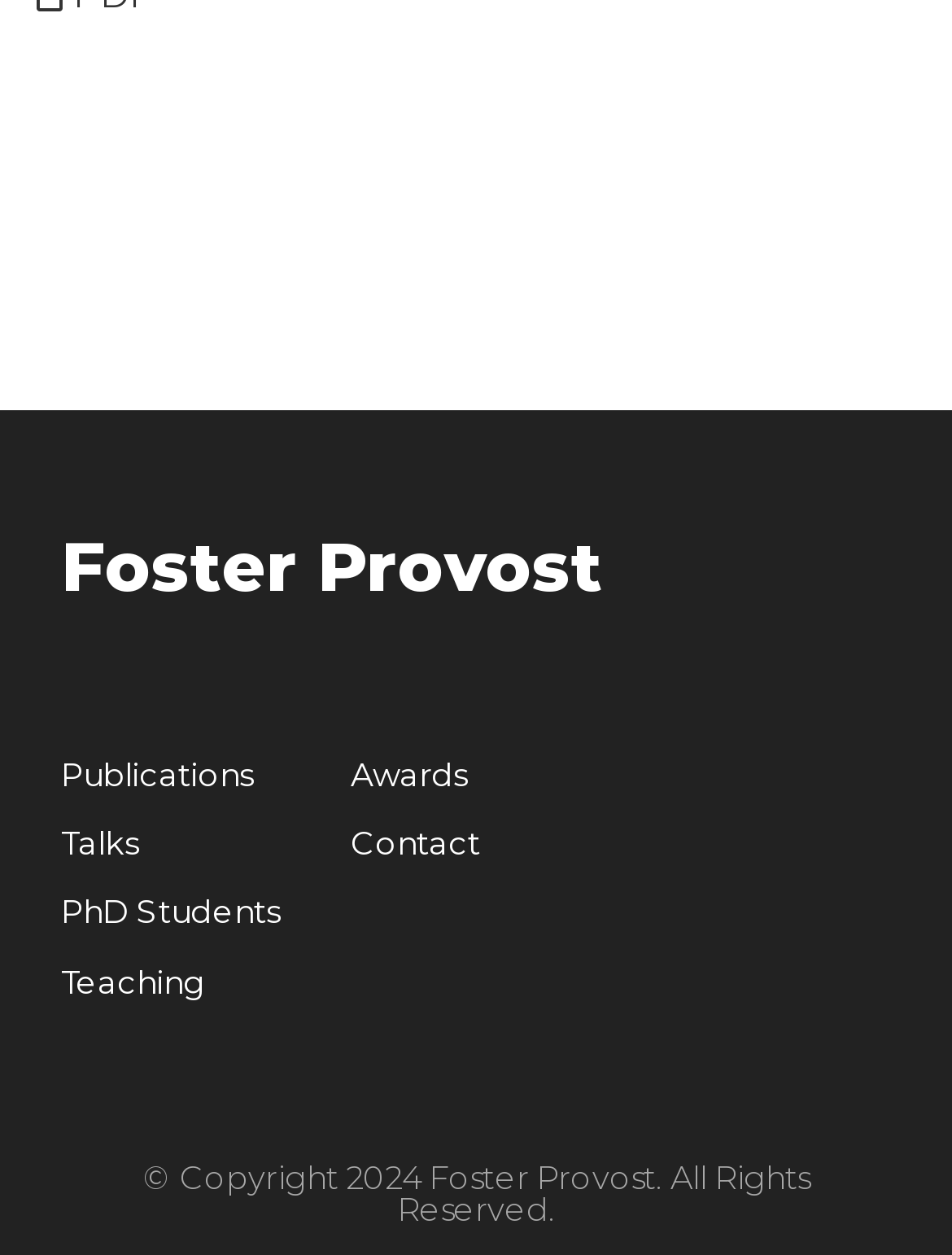Please determine the bounding box coordinates for the UI element described as: "Teaching".

[0.064, 0.76, 0.317, 0.806]